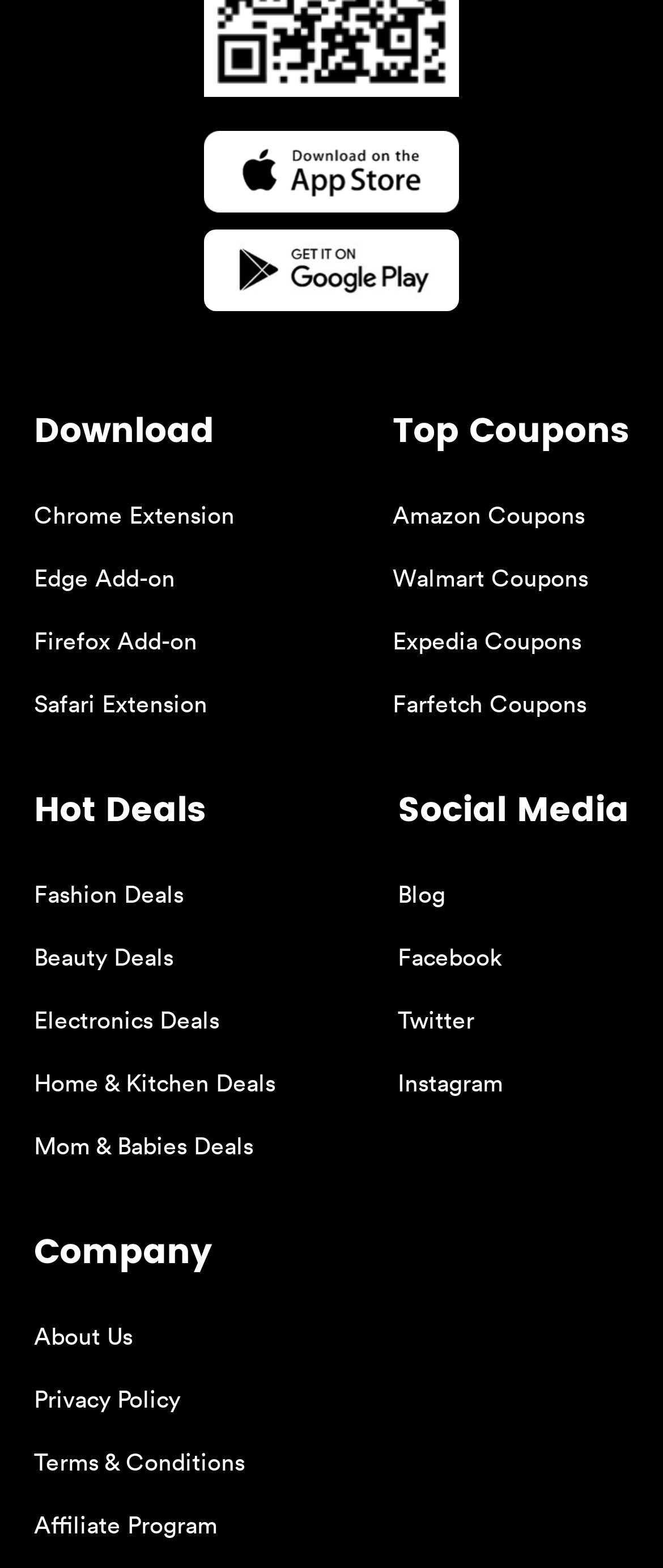Identify the bounding box coordinates necessary to click and complete the given instruction: "Visit the company blog".

[0.6, 0.559, 0.672, 0.58]